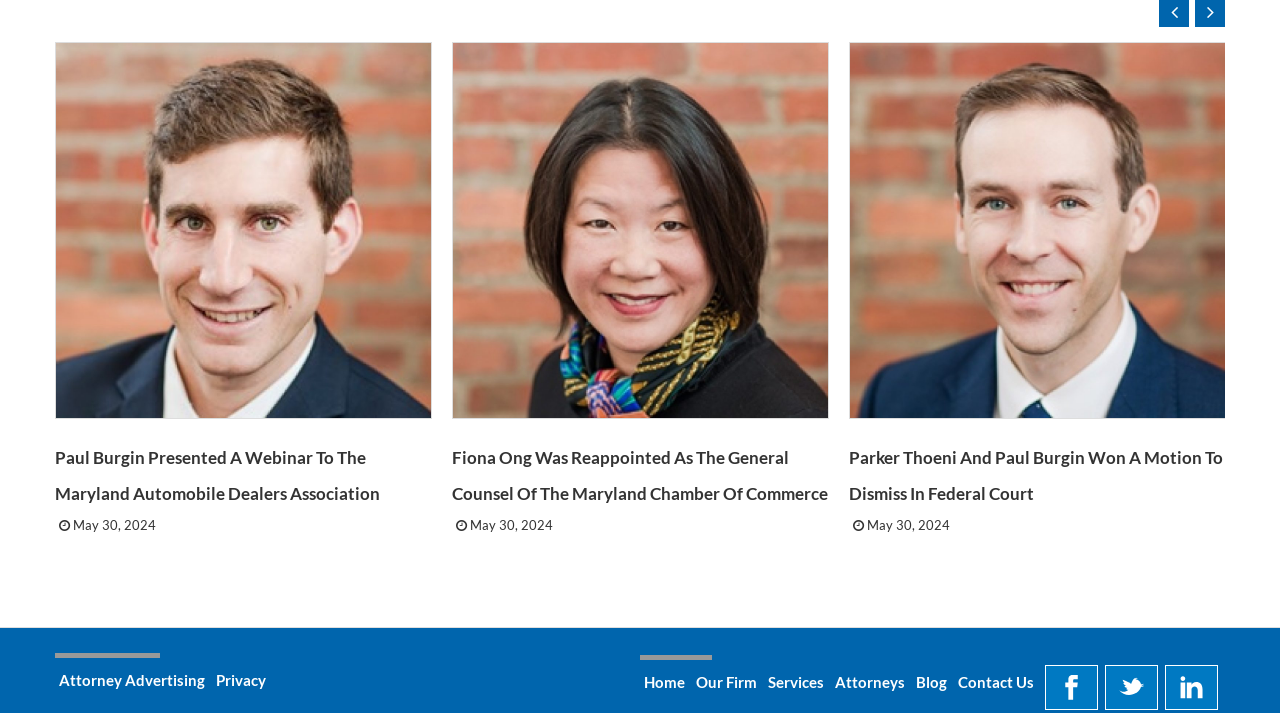How many links are present in the footer section?
Please answer the question with a single word or phrase, referencing the image.

7